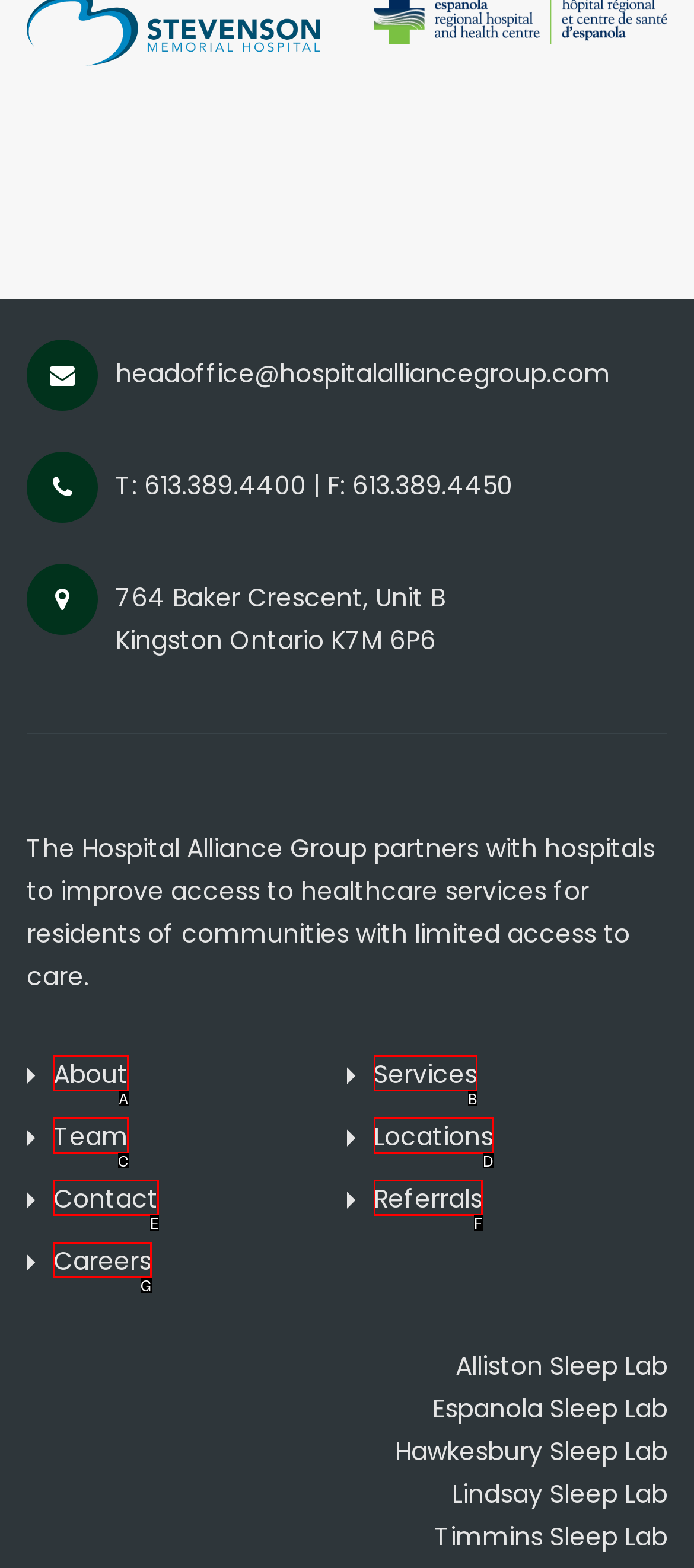Choose the option that best matches the element: alt="Food Business Africa Magazine"
Respond with the letter of the correct option.

None